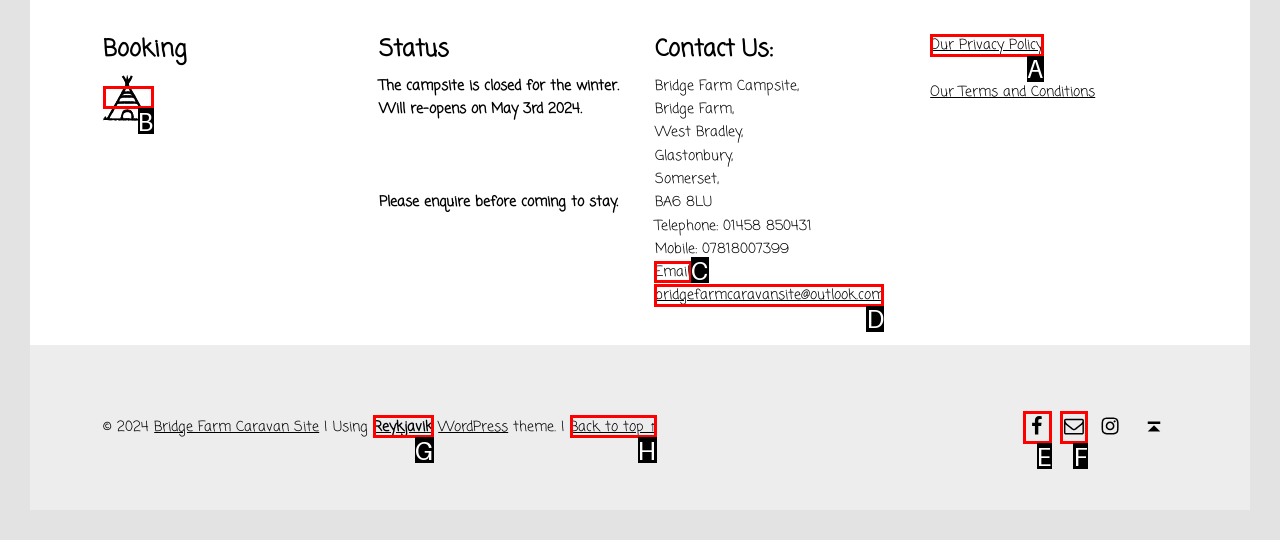Identify the appropriate lettered option to execute the following task: Contact us through 'Email'
Respond with the letter of the selected choice.

C